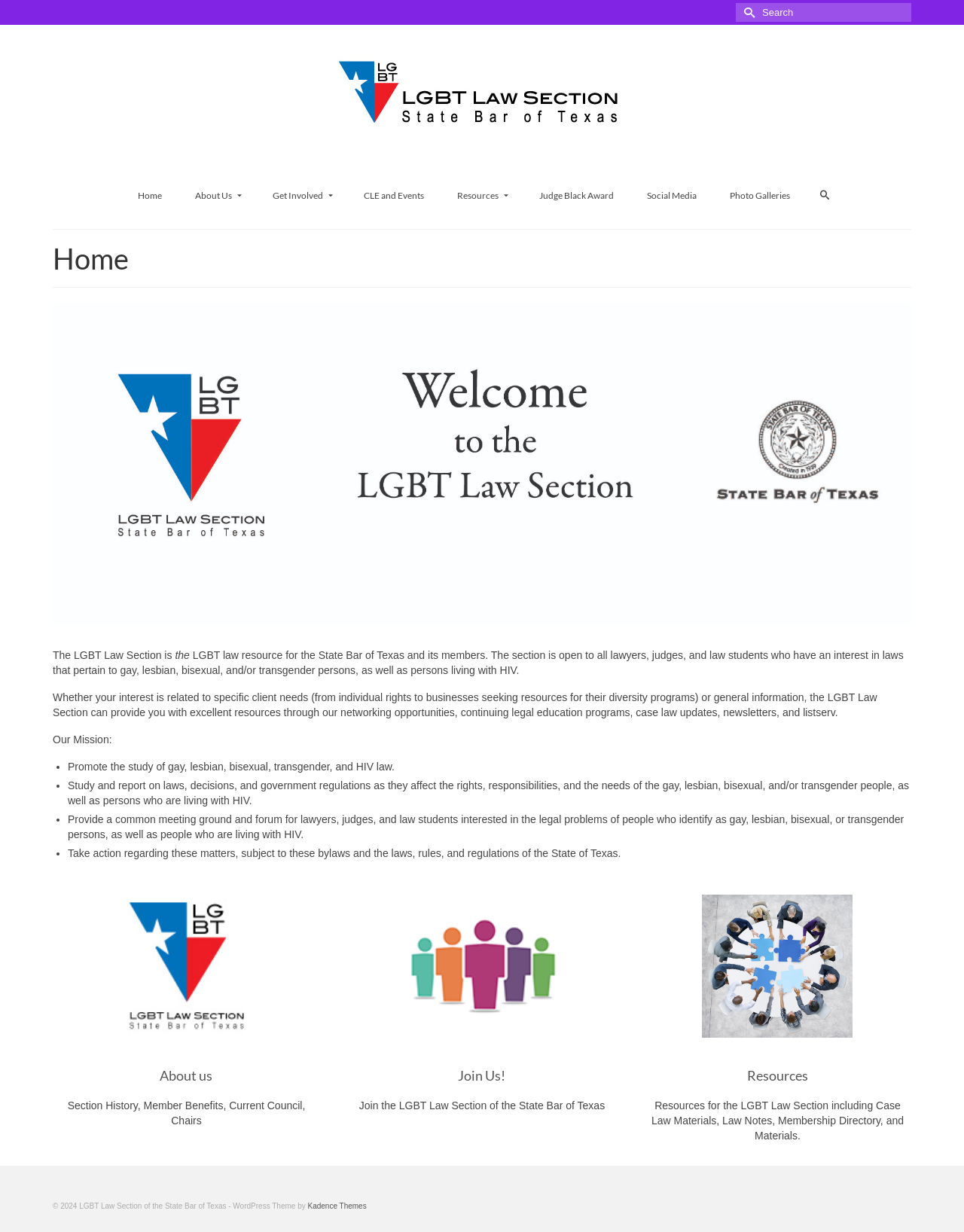Summarize the webpage in an elaborate manner.

The webpage is about the LGBT Law Section of the State Bar of Texas. At the top, there is a search bar with a submit button, accompanied by a static text "Search for:". Below the search bar, there is a logo of the LGBT Law Section, which is an image, and a link to the section's homepage.

The main content of the webpage is divided into several sections. The first section introduces the LGBT Law Section, describing it as a resource for lawyers, judges, and law students interested in laws related to gay, lesbian, bisexual, and transgender persons, as well as those living with HIV. This section also outlines the section's mission, which includes promoting the study of LGBT law, reporting on laws and regulations affecting the LGBT community, providing a forum for discussion, and taking action on related matters.

Below the introduction, there are three columns of links and headings. The first column is about the section's history, member benefits, and current council. The second column is an invitation to join the section, with a link to a membership page. The third column provides resources for the LGBT Law Section, including case law materials, law notes, and a membership directory.

At the bottom of the webpage, there is a copyright notice and a link to the theme provider, Kadence Themes. There is also a "To Top" button at the bottom right corner of the page, allowing users to quickly scroll back to the top.